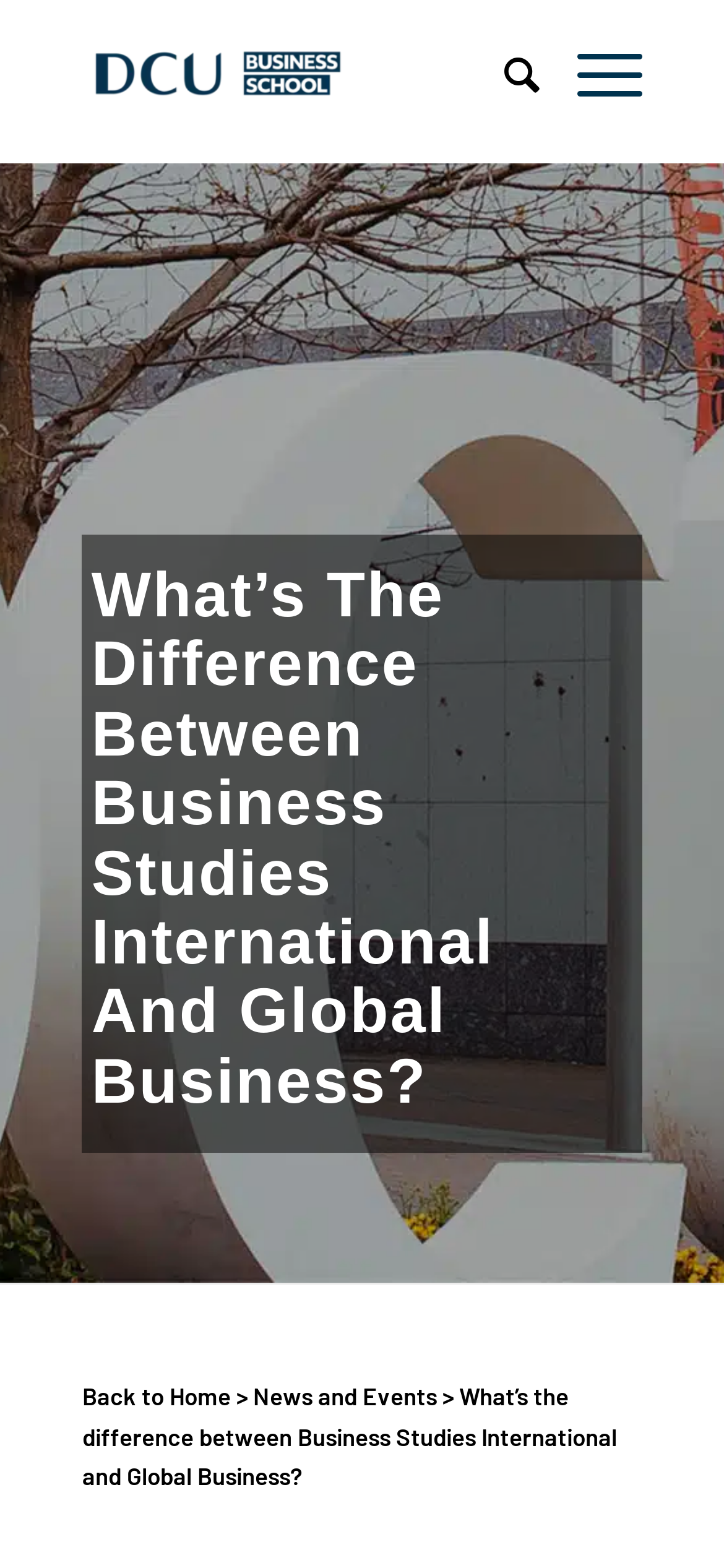What is the title of the main content section?
Answer the question with a detailed explanation, including all necessary information.

The main content section is located in the middle of the webpage, and it has a heading that reads 'What’s The Difference Between Business Studies International And Global Business?'. This heading is a prominent element on the webpage, and it indicates the topic of the main content section.